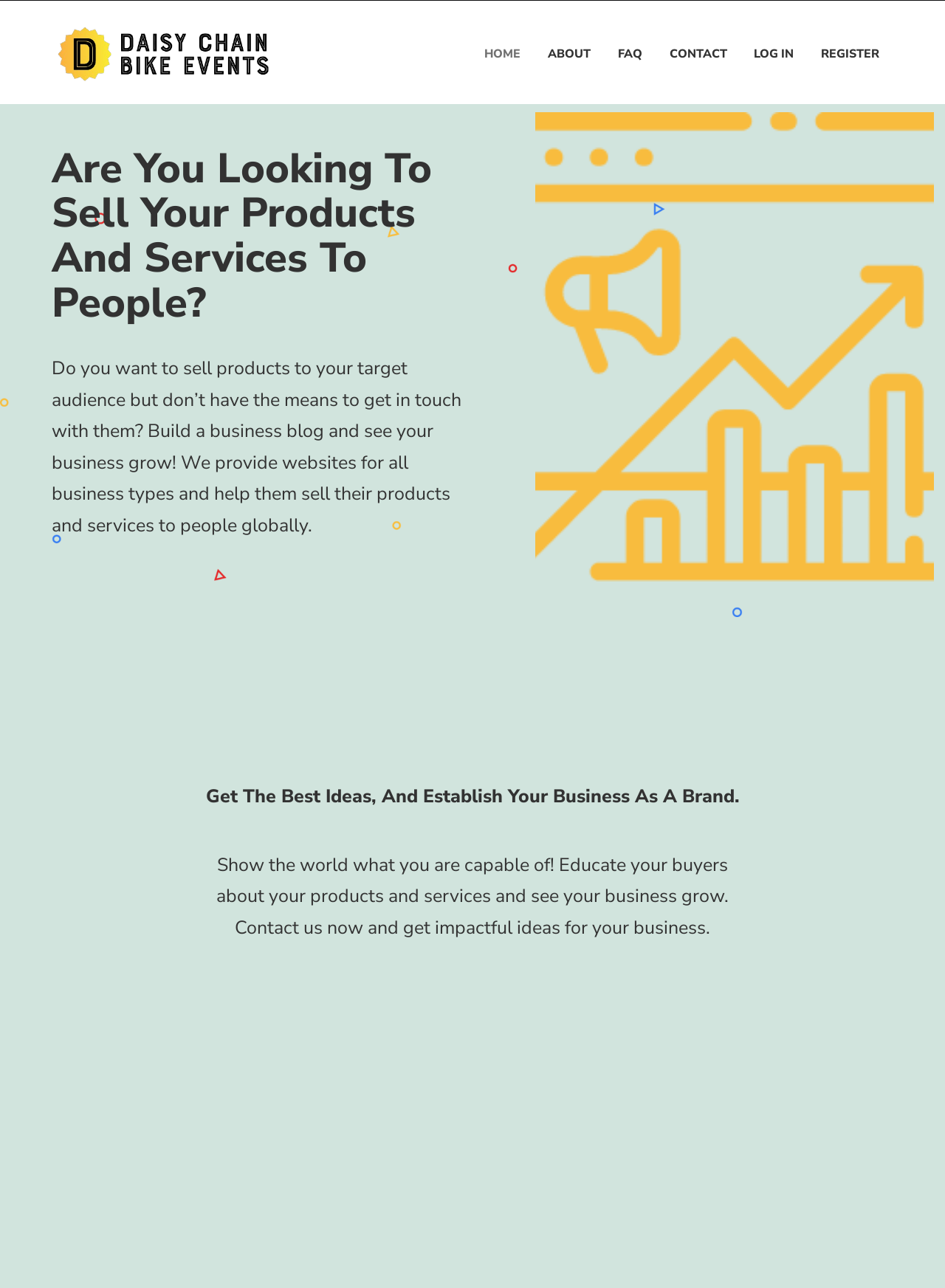What type of businesses can use the website?
Using the image as a reference, give a one-word or short phrase answer.

All business types